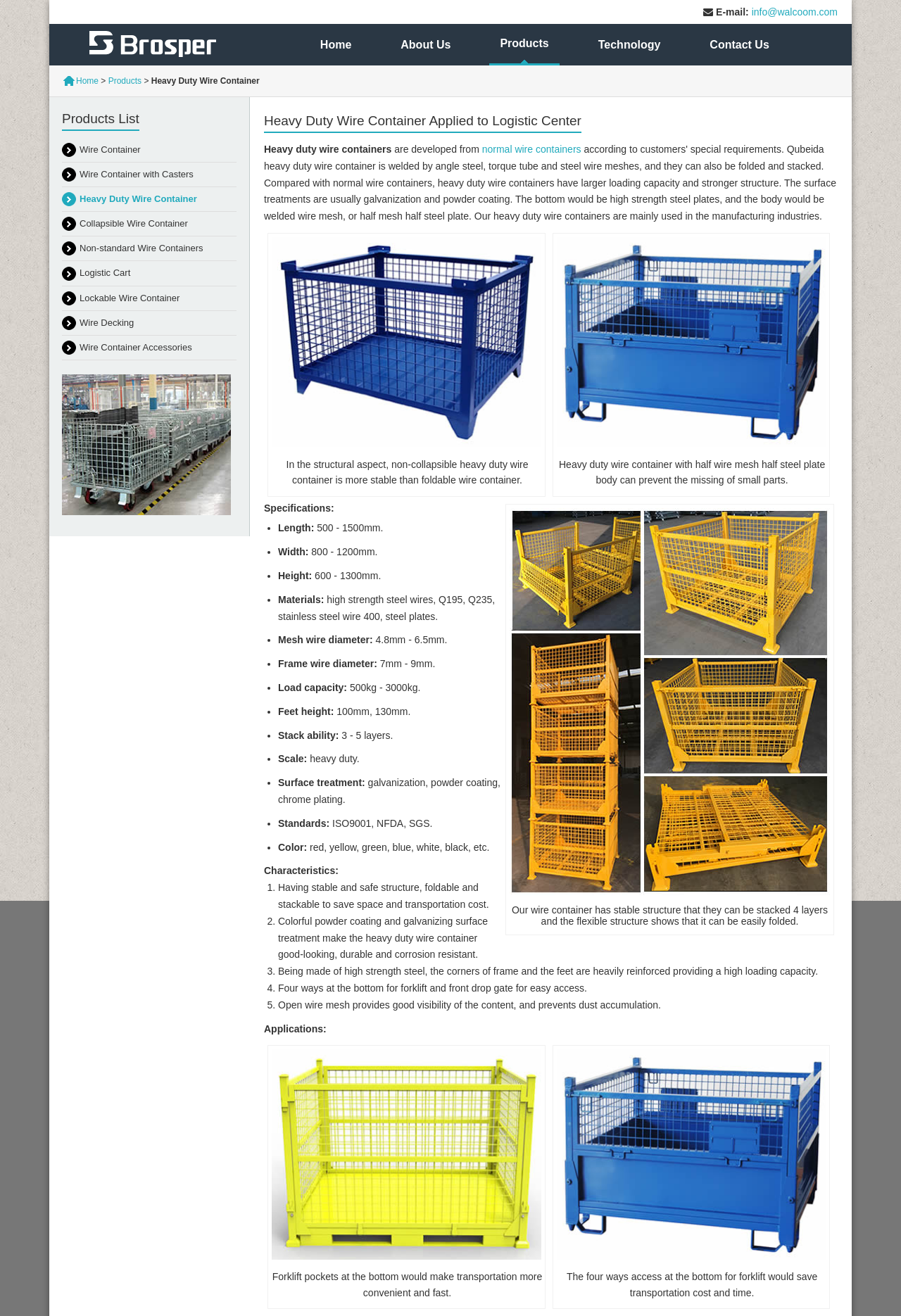Locate the bounding box coordinates of the area to click to fulfill this instruction: "Read the 'Characteristics' section". The bounding box should be presented as four float numbers between 0 and 1, in the order [left, top, right, bottom].

[0.293, 0.657, 0.376, 0.666]